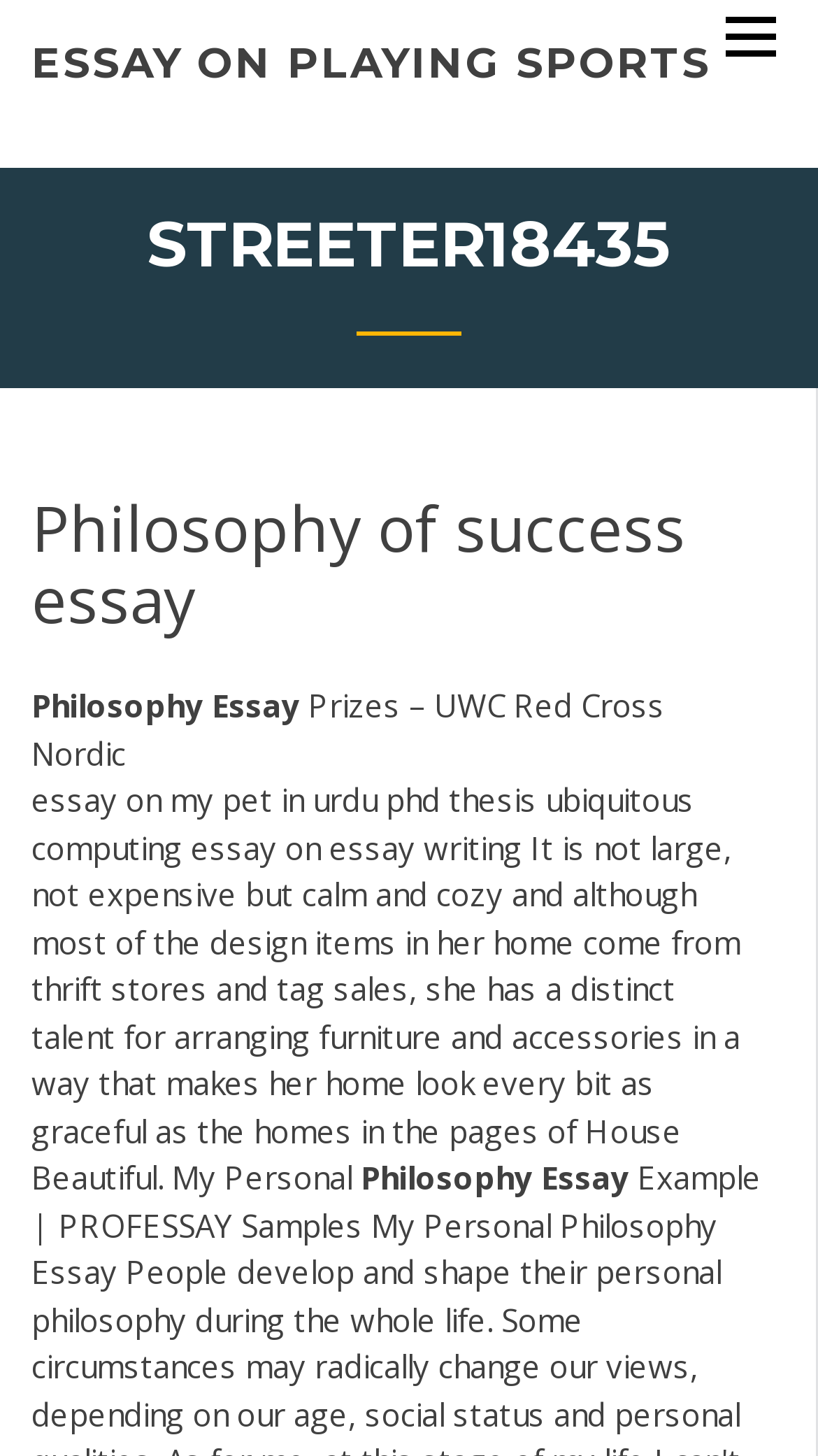How many StaticText elements are there under the heading 'STREETER18435'?
Respond with a short answer, either a single word or a phrase, based on the image.

4